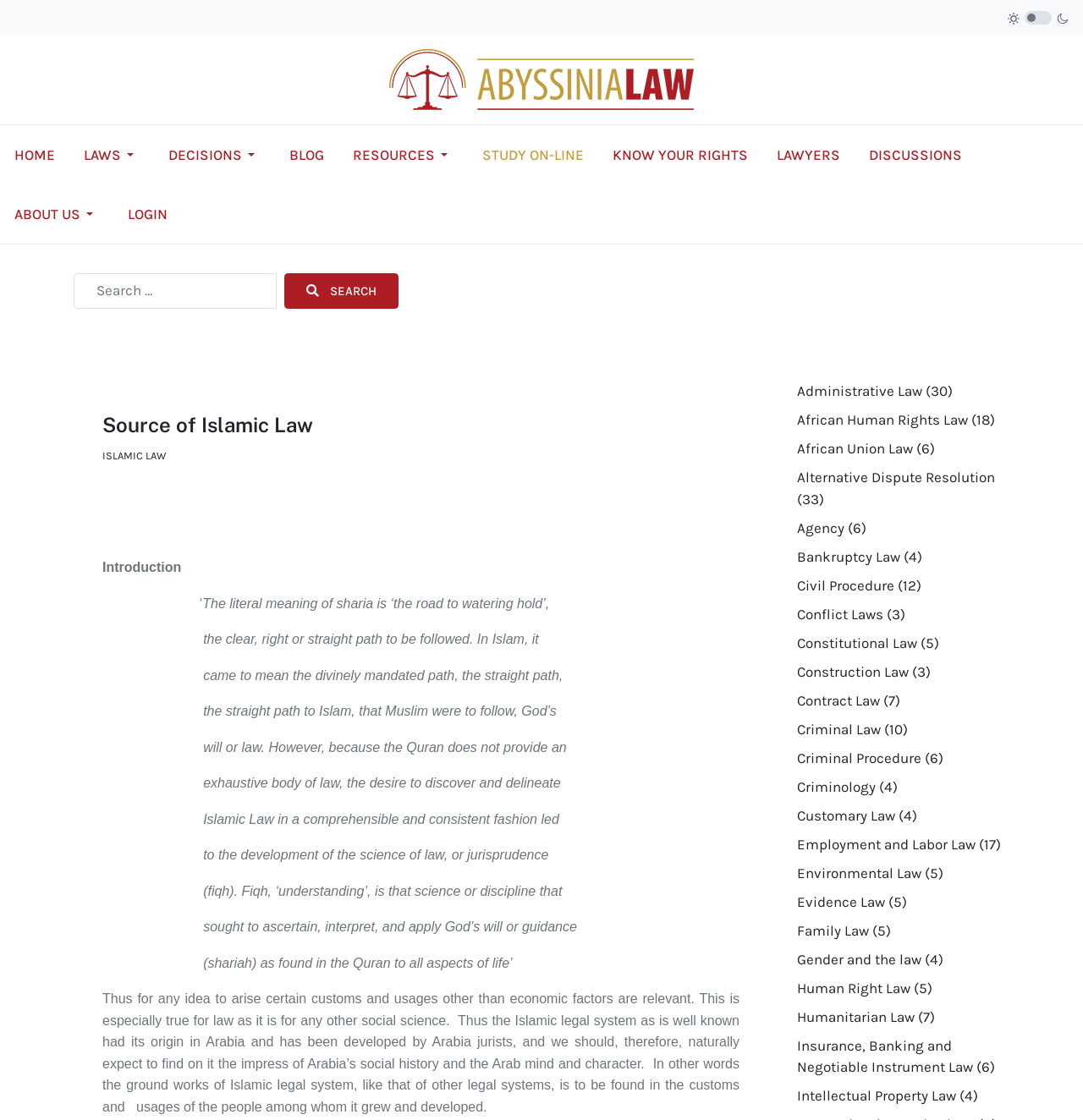Please identify the bounding box coordinates of the area that needs to be clicked to follow this instruction: "Click on the 'LAWS' button".

[0.064, 0.112, 0.142, 0.164]